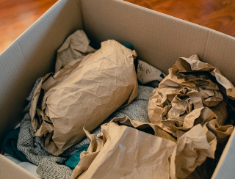What is the purpose of the brown paper?
Answer the question with as much detail as you can, using the image as a reference.

The brown paper appears to be used for cushioning, likely intended to protect delicate objects within. This suggests that the items being packed are fragile and need to be handled with care.